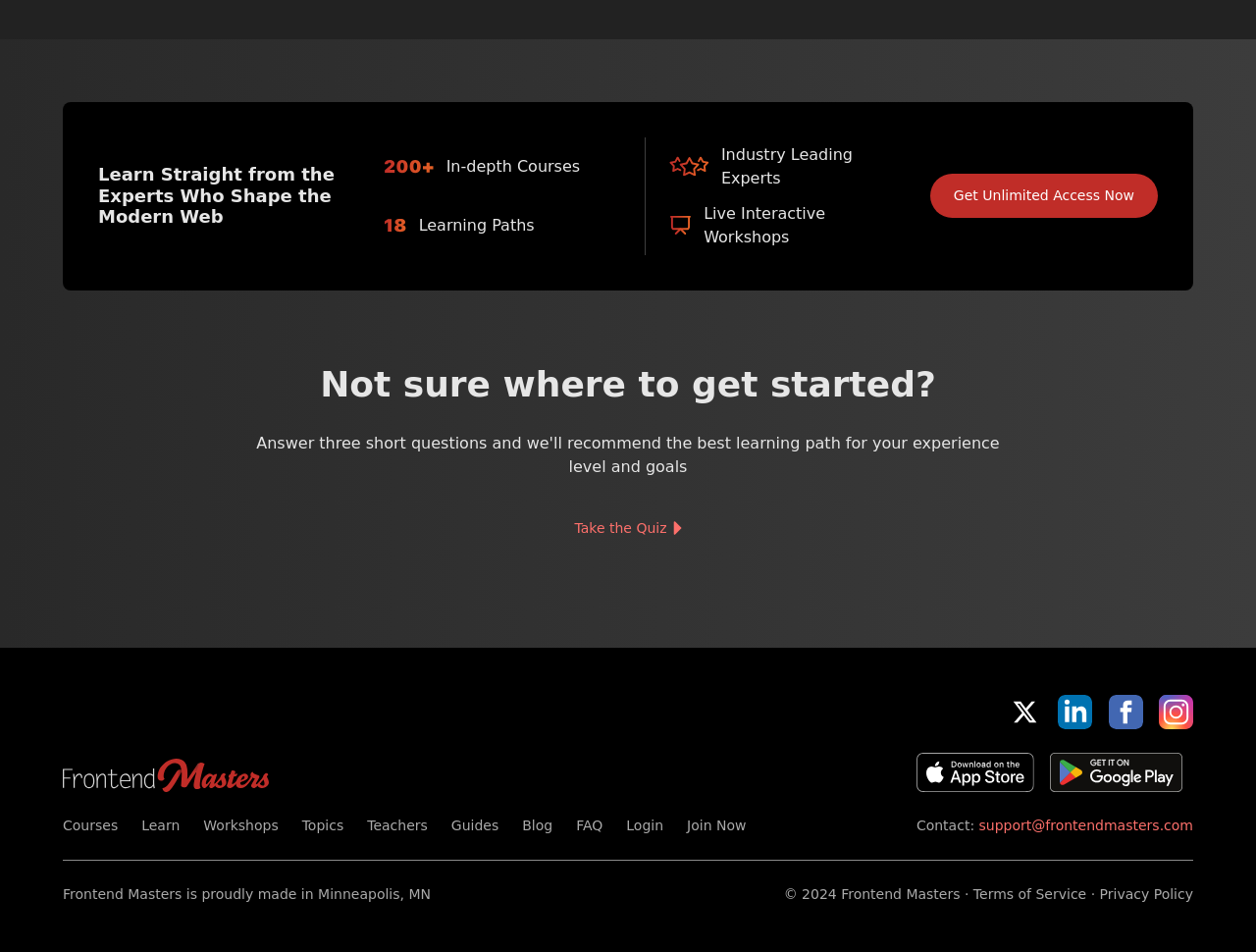What is the main topic of the webpage?
Use the screenshot to answer the question with a single word or phrase.

Web development